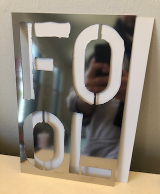Analyze the image and describe all key details you can observe.

The image showcases a reflective object titled "FOOL," which is part of a series known as Facsimile Objects created in 2021-22. The design features cut-out letters that spell out the word "FOOL," prominently displayed against a shiny surface that reflects the surroundings. The piece captures the interplay of light and reflection, emphasizing both its artistic form and the context of its environment. The work invites viewers to explore the concept of identity and perception, cleverly engaging with themes related to art and commentary. This particular piece represents an innovative approach to contemporary conceptual art, where the materiality and presentation are integral to its message.